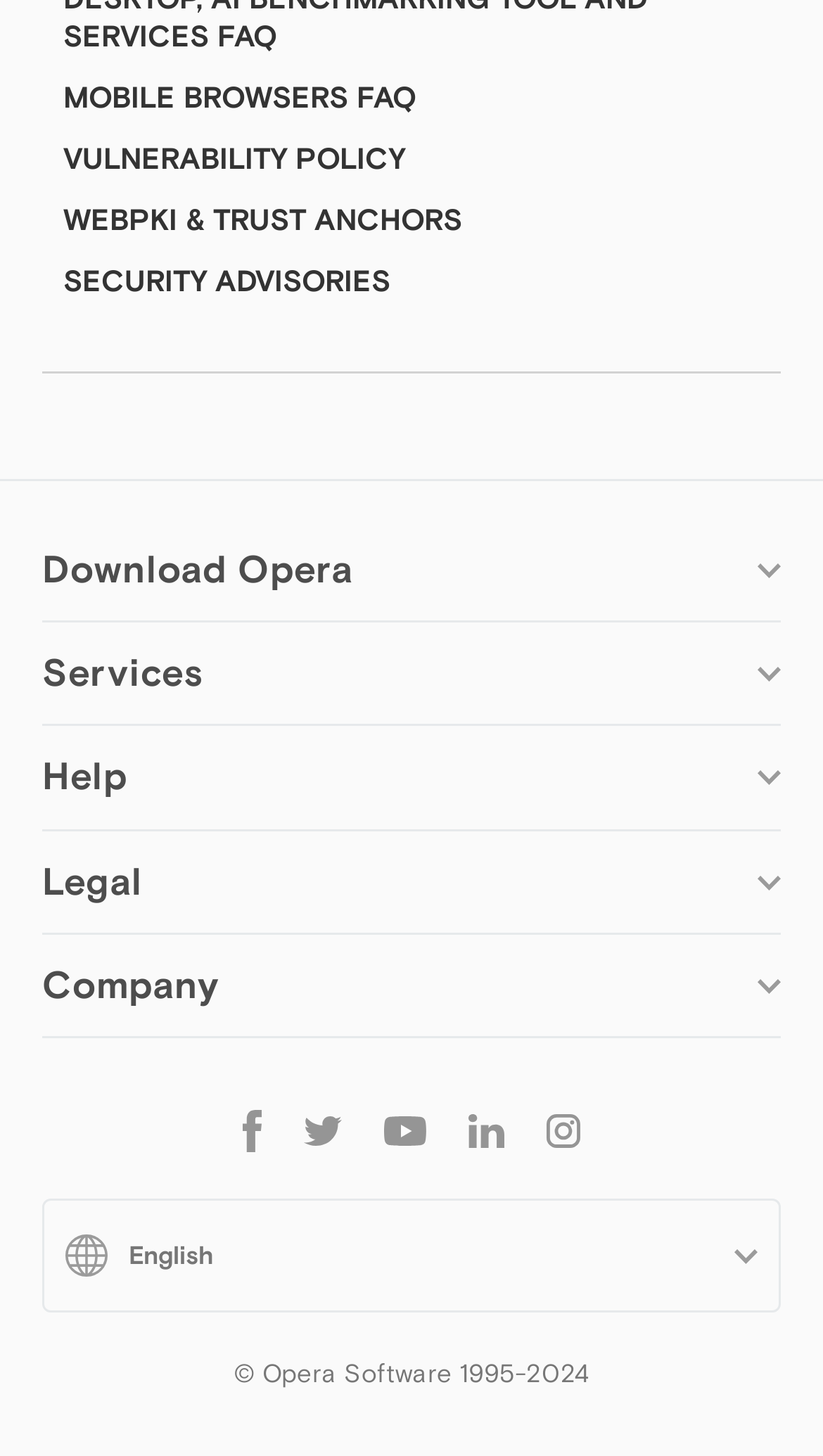Provide a single word or phrase answer to the question: 
What can be downloaded from this webpage?

Opera